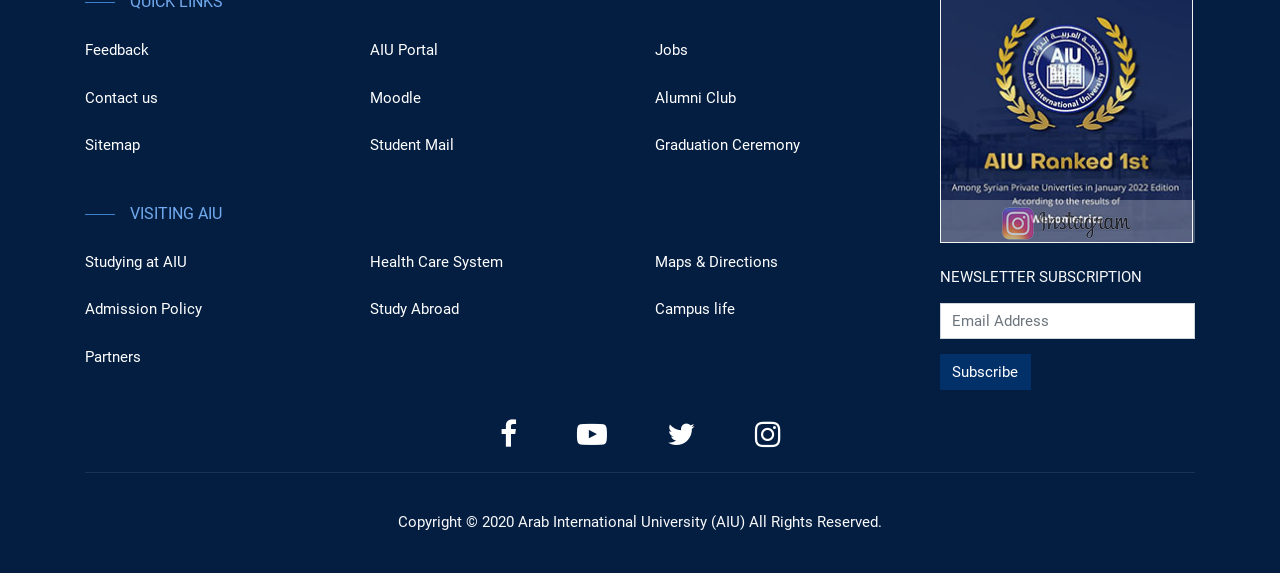Determine the bounding box coordinates for the area that needs to be clicked to fulfill this task: "Visit the AIU Portal". The coordinates must be given as four float numbers between 0 and 1, i.e., [left, top, right, bottom].

[0.289, 0.072, 0.342, 0.104]